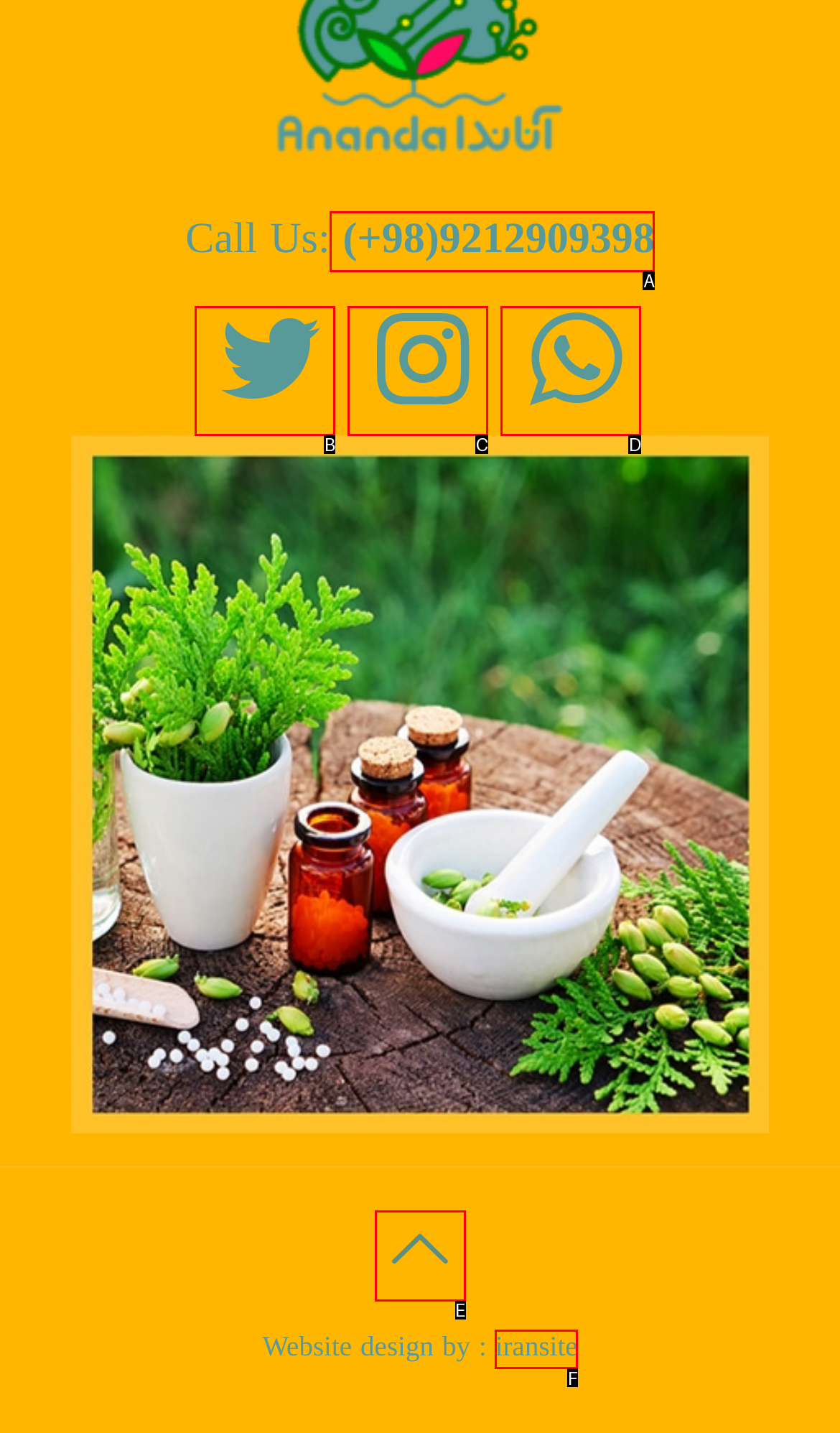Which UI element matches this description: (+98)9212909398?
Reply with the letter of the correct option directly.

A